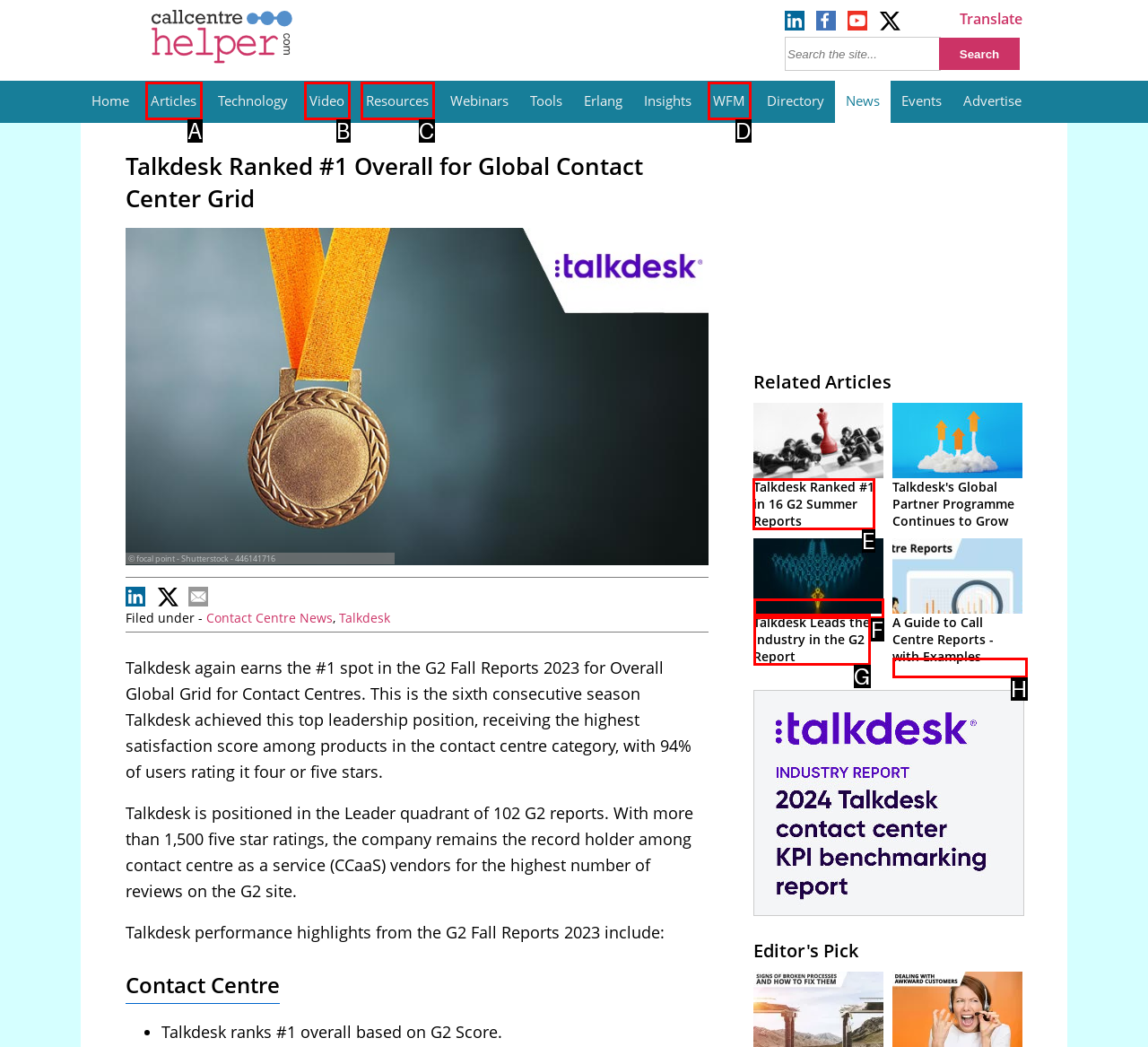Tell me which letter I should select to achieve the following goal: Read the article 'Talkdesk Ranked #1 in 16 G2 Summer Reports'
Answer with the corresponding letter from the provided options directly.

E